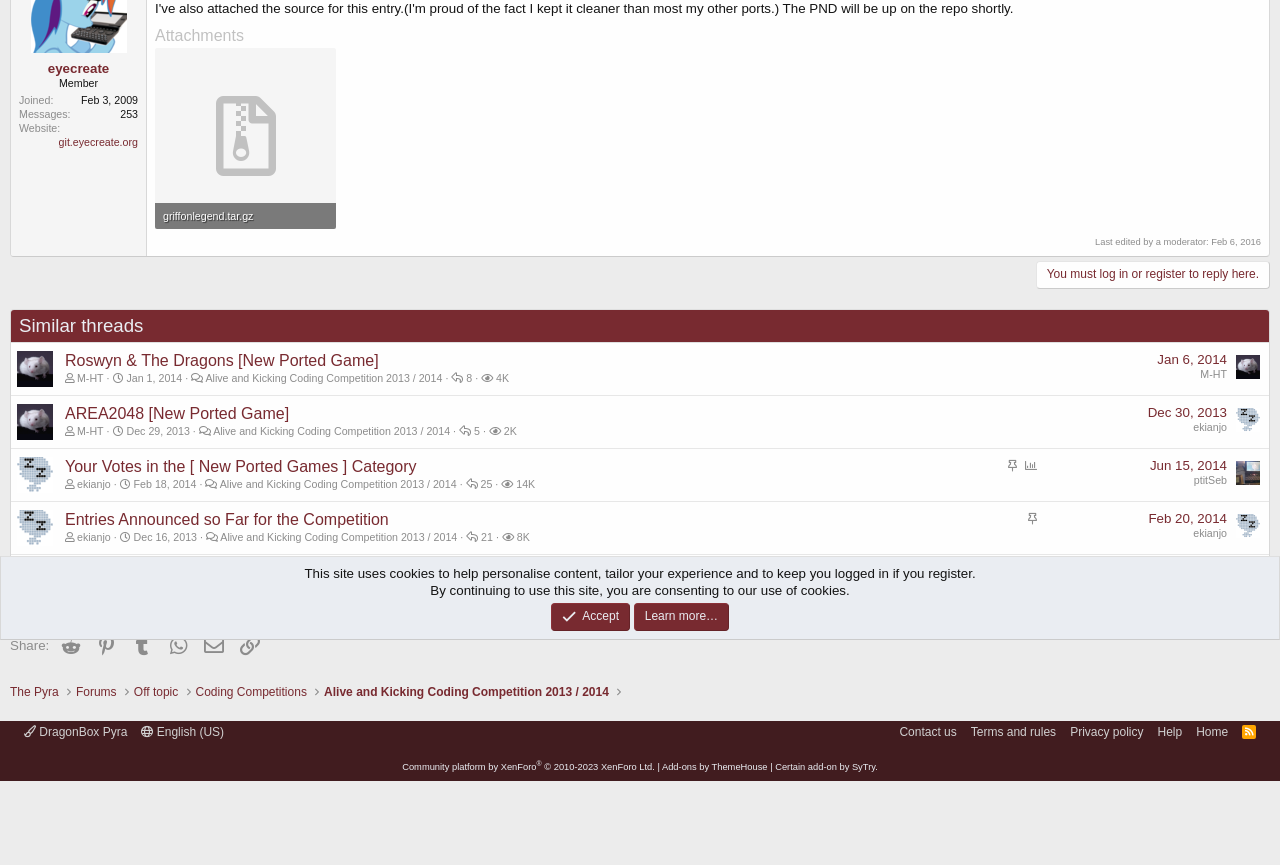Determine the bounding box of the UI element mentioned here: "Off topic". The coordinates must be in the format [left, top, right, bottom] with values ranging from 0 to 1.

[0.105, 0.79, 0.139, 0.81]